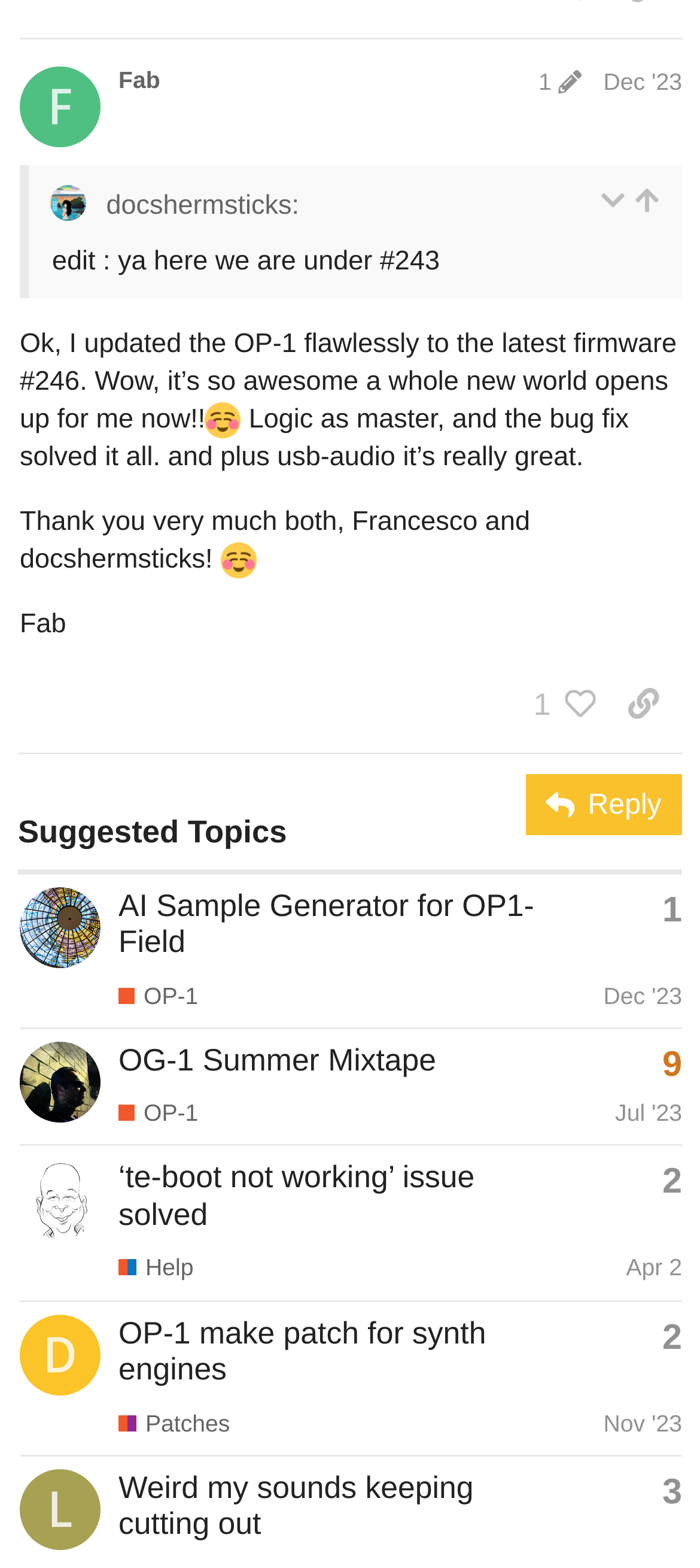Highlight the bounding box coordinates of the element that should be clicked to carry out the following instruction: "Share a link to this post". The coordinates must be given as four float numbers ranging from 0 to 1, i.e., [left, top, right, bottom].

[0.864, 0.427, 0.974, 0.471]